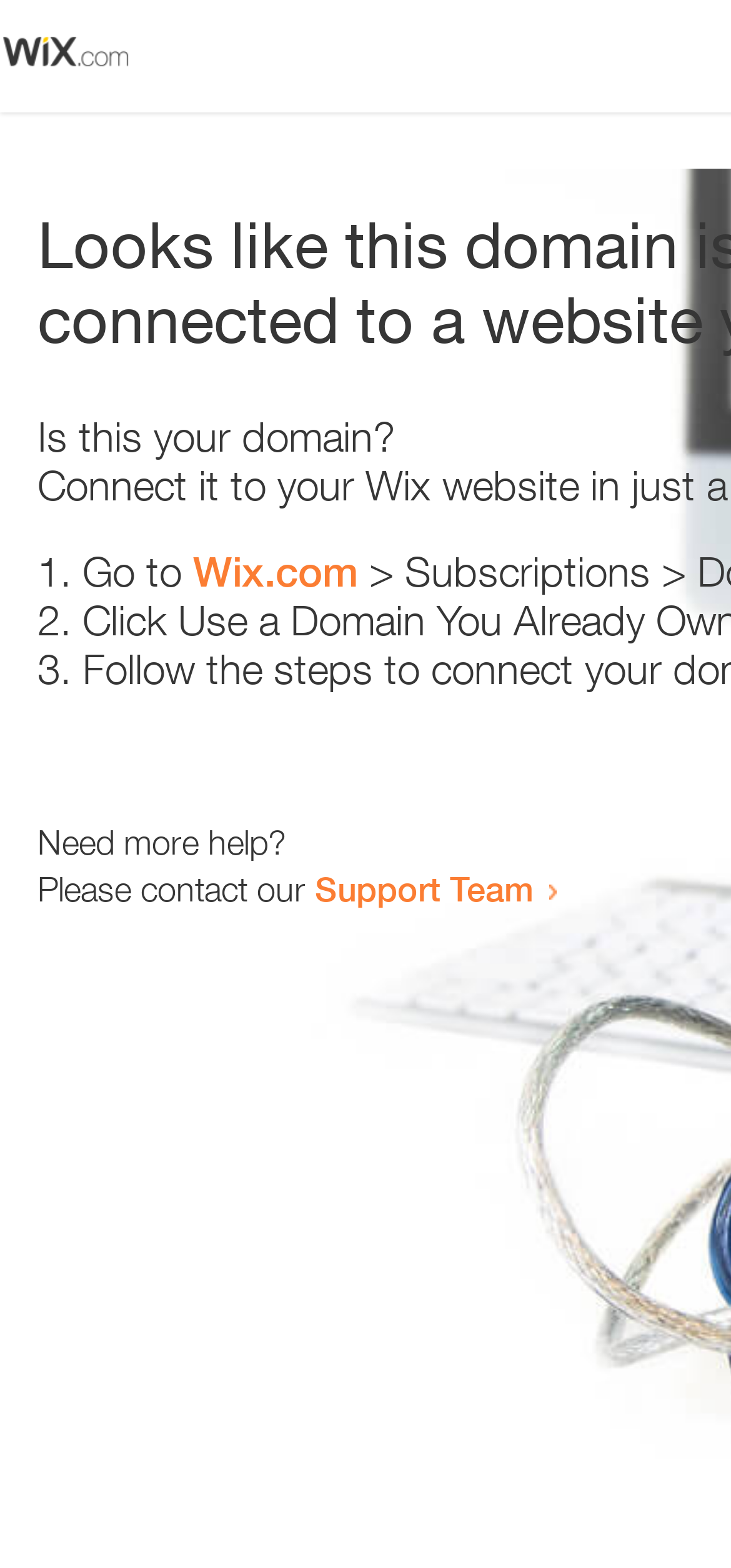How many steps are provided to resolve the issue?
Use the information from the screenshot to give a comprehensive response to the question.

The webpage lists three steps, denoted by list markers '1.', '2.', and '3.', to help resolve the domain issue.